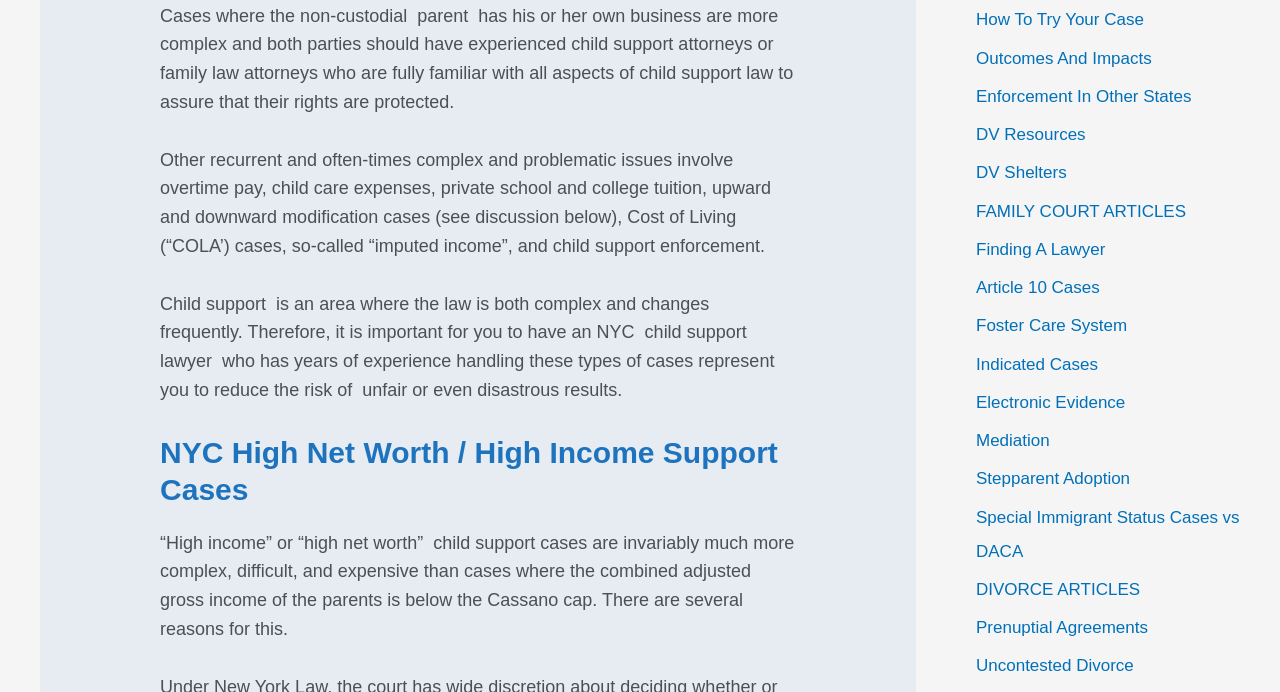Given the element description, predict the bounding box coordinates in the format (top-left x, top-left y, bottom-right x, bottom-right y). Make sure all values are between 0 and 1. Here is the element description: Play onlinein your browser

None